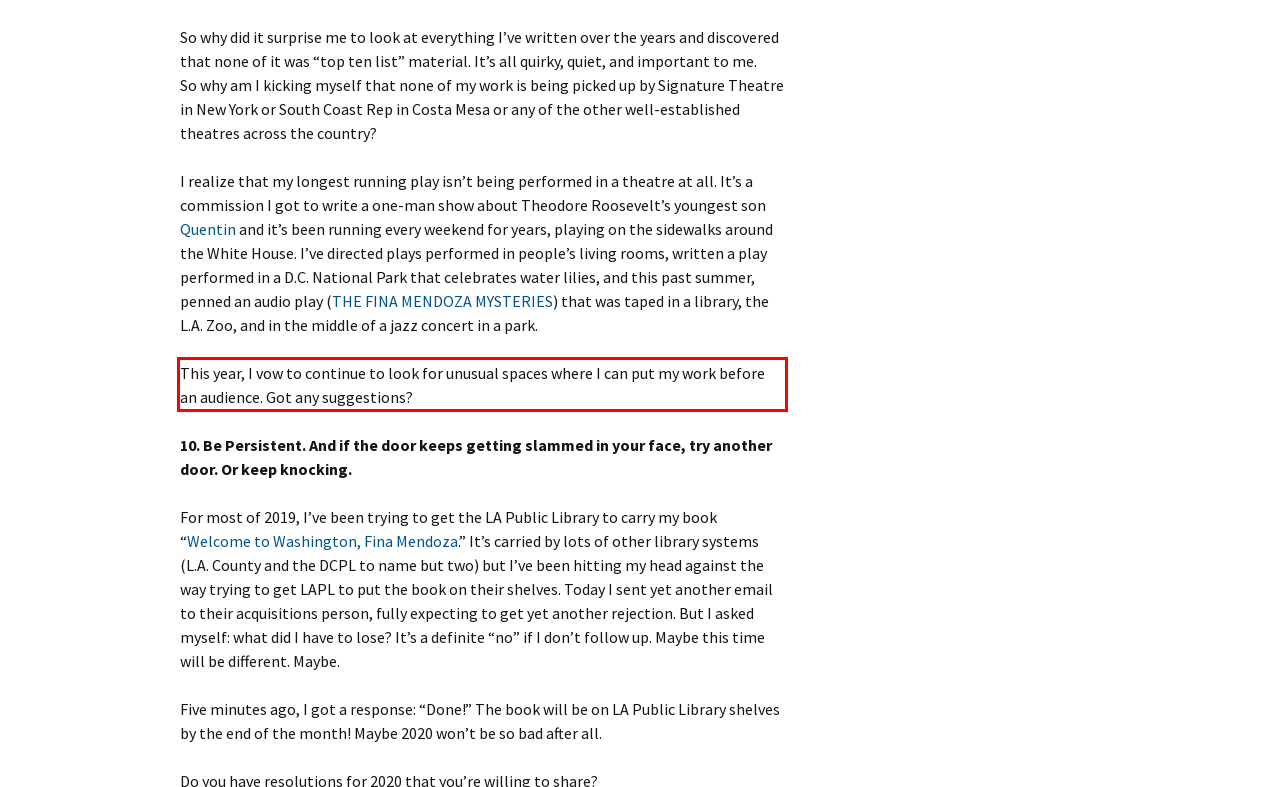Please analyze the provided webpage screenshot and perform OCR to extract the text content from the red rectangle bounding box.

This year, I vow to continue to look for unusual spaces where I can put my work before an audience. Got any suggestions?